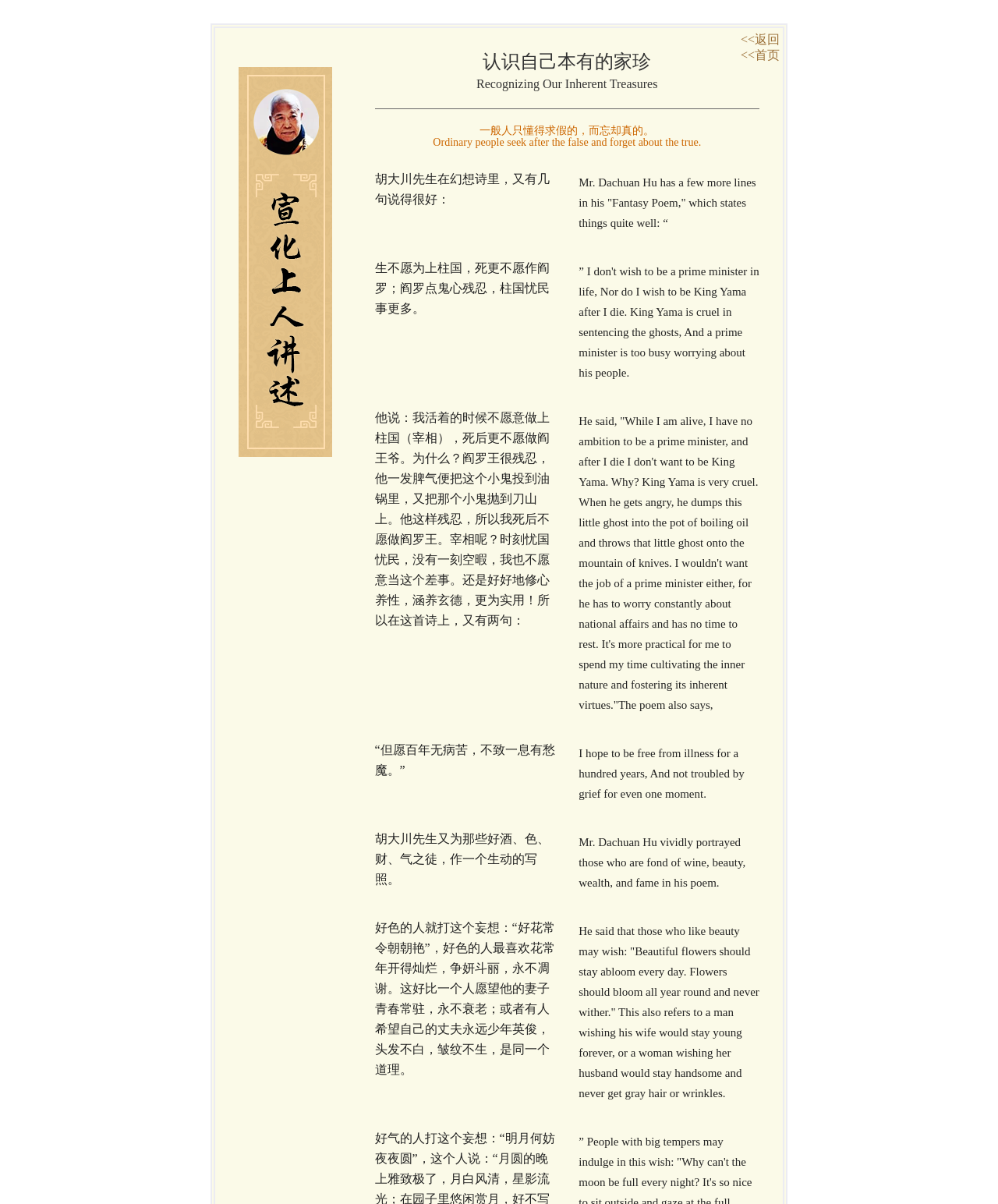Respond with a single word or phrase to the following question: What is the main topic of this webpage?

Buddhism